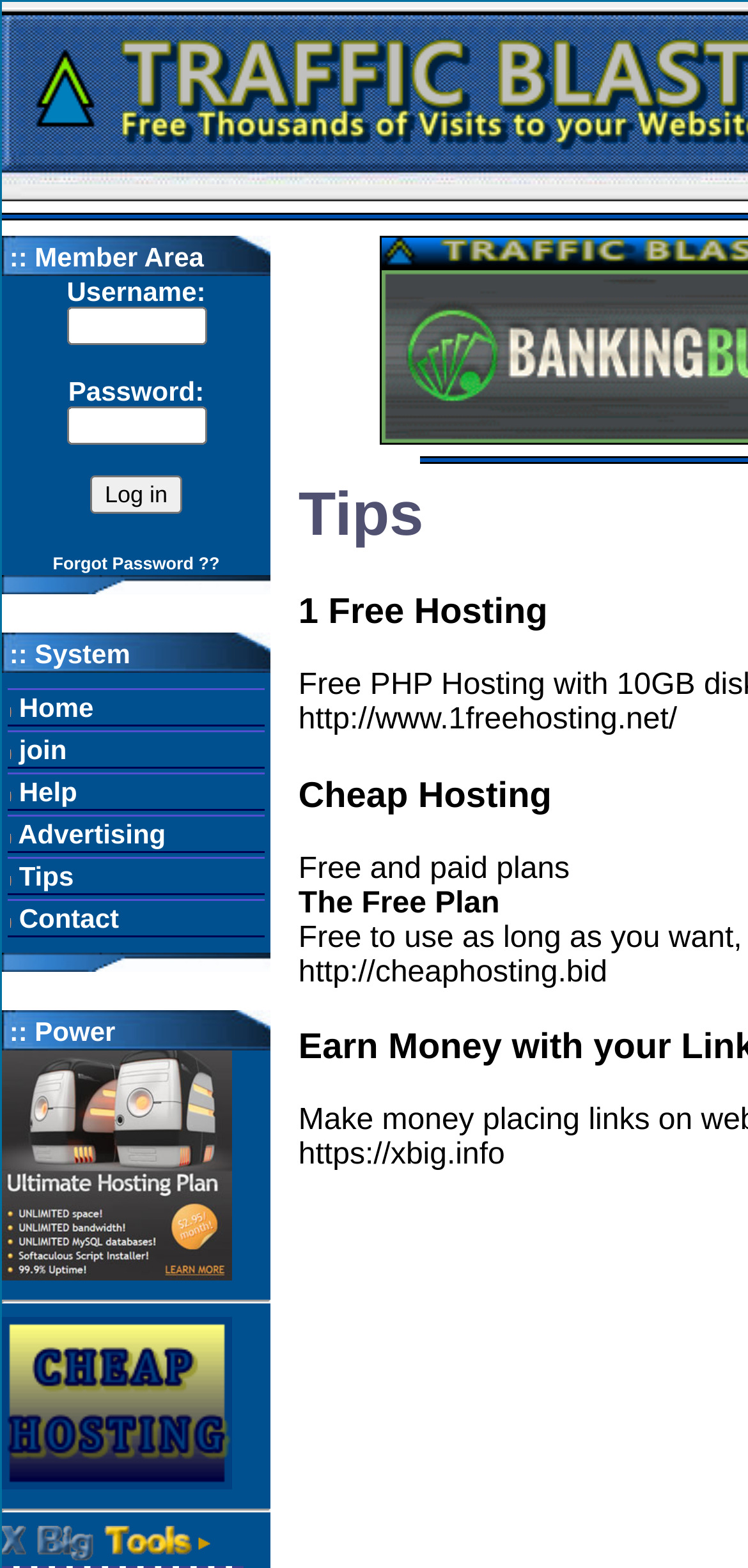Please locate the bounding box coordinates of the element's region that needs to be clicked to follow the instruction: "go to member area". The bounding box coordinates should be provided as four float numbers between 0 and 1, i.e., [left, top, right, bottom].

[0.003, 0.15, 0.362, 0.176]